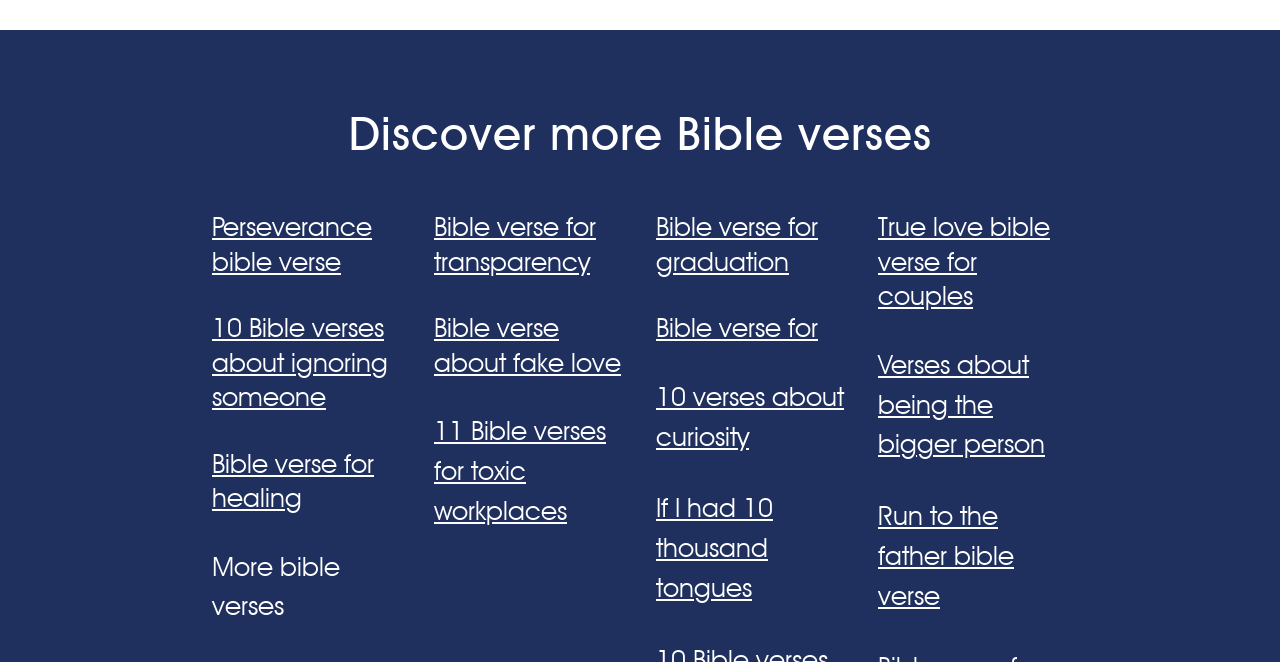What is the topic of the first link? Please answer the question using a single word or phrase based on the image.

Perseverance